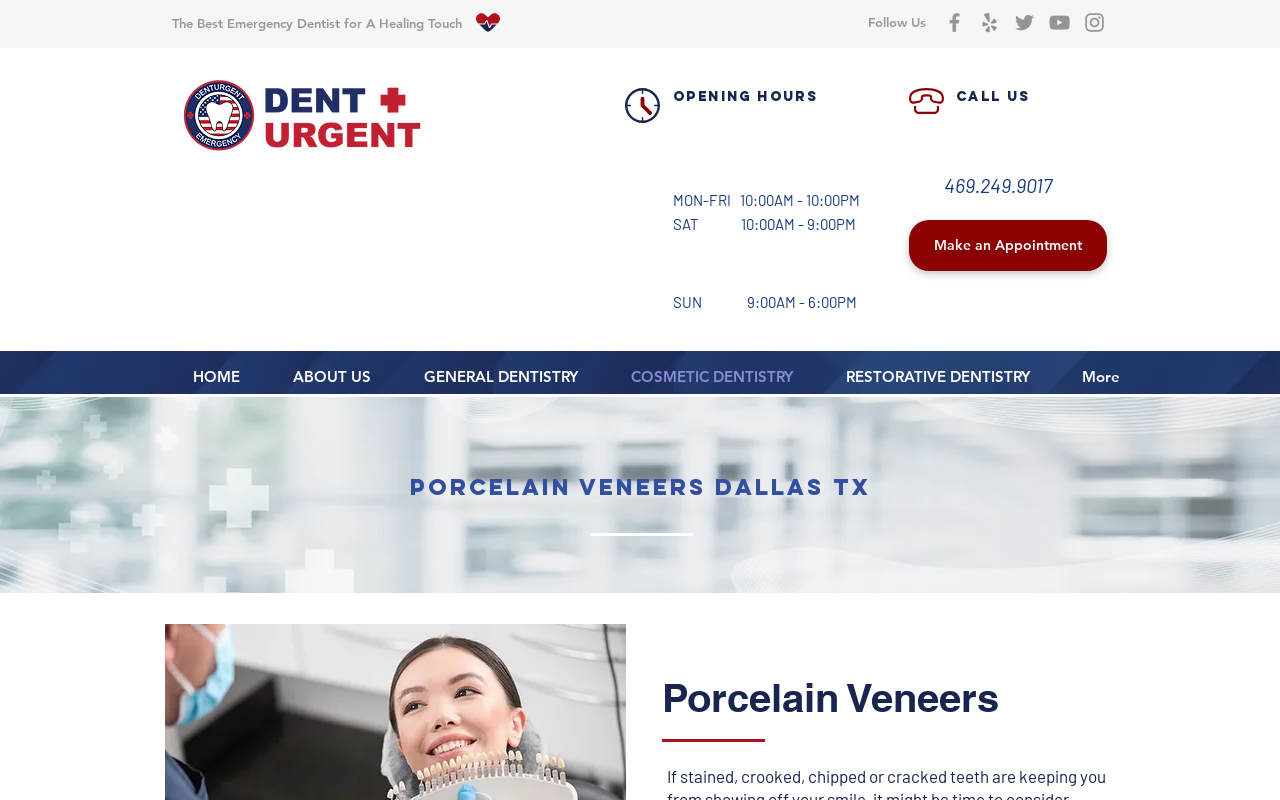Locate the bounding box coordinates of the element I should click to achieve the following instruction: "Call the dentist".

[0.738, 0.219, 0.822, 0.246]